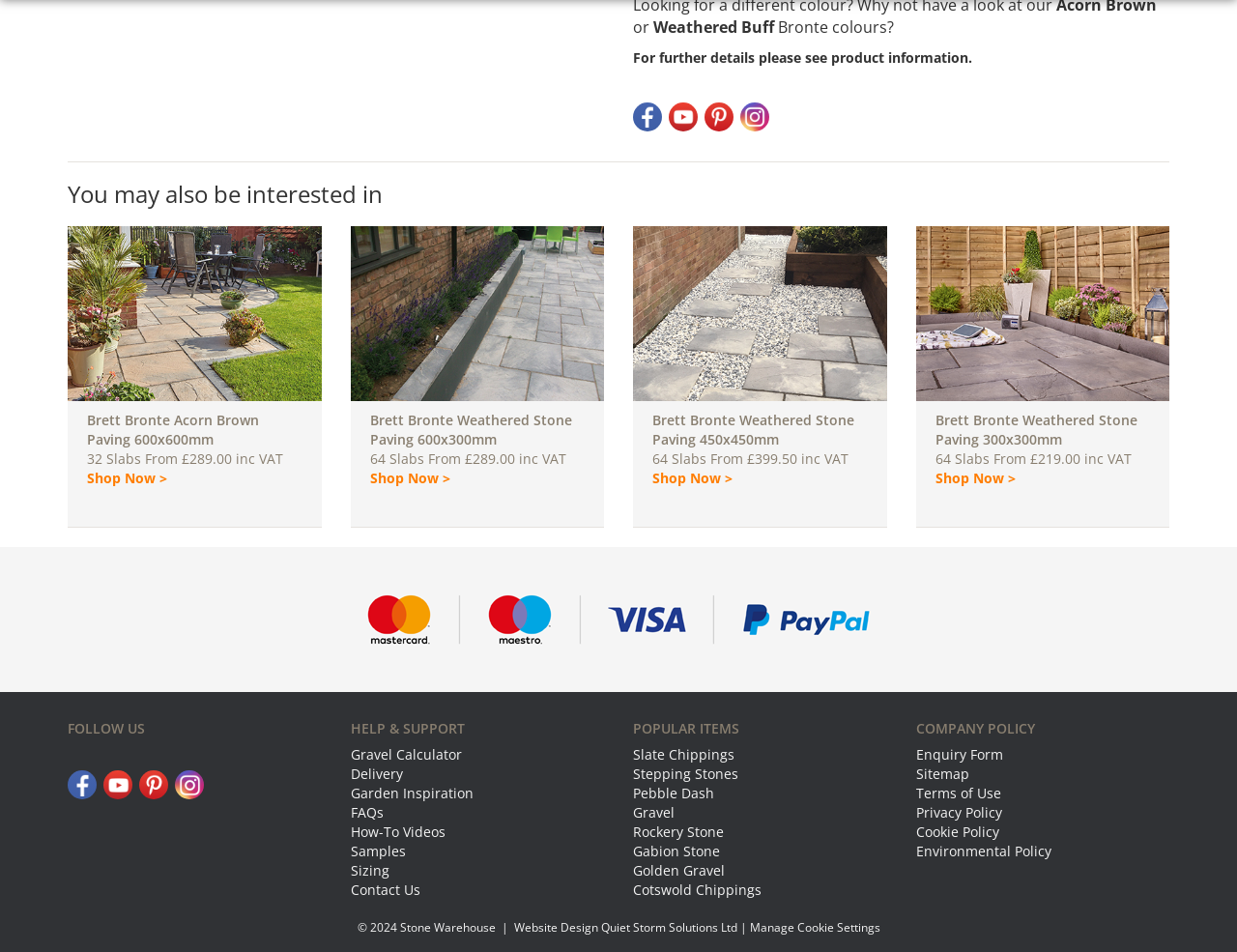Please identify the bounding box coordinates of the element that needs to be clicked to execute the following command: "Get help with Gravel Calculator". Provide the bounding box using four float numbers between 0 and 1, formatted as [left, top, right, bottom].

[0.283, 0.783, 0.373, 0.802]